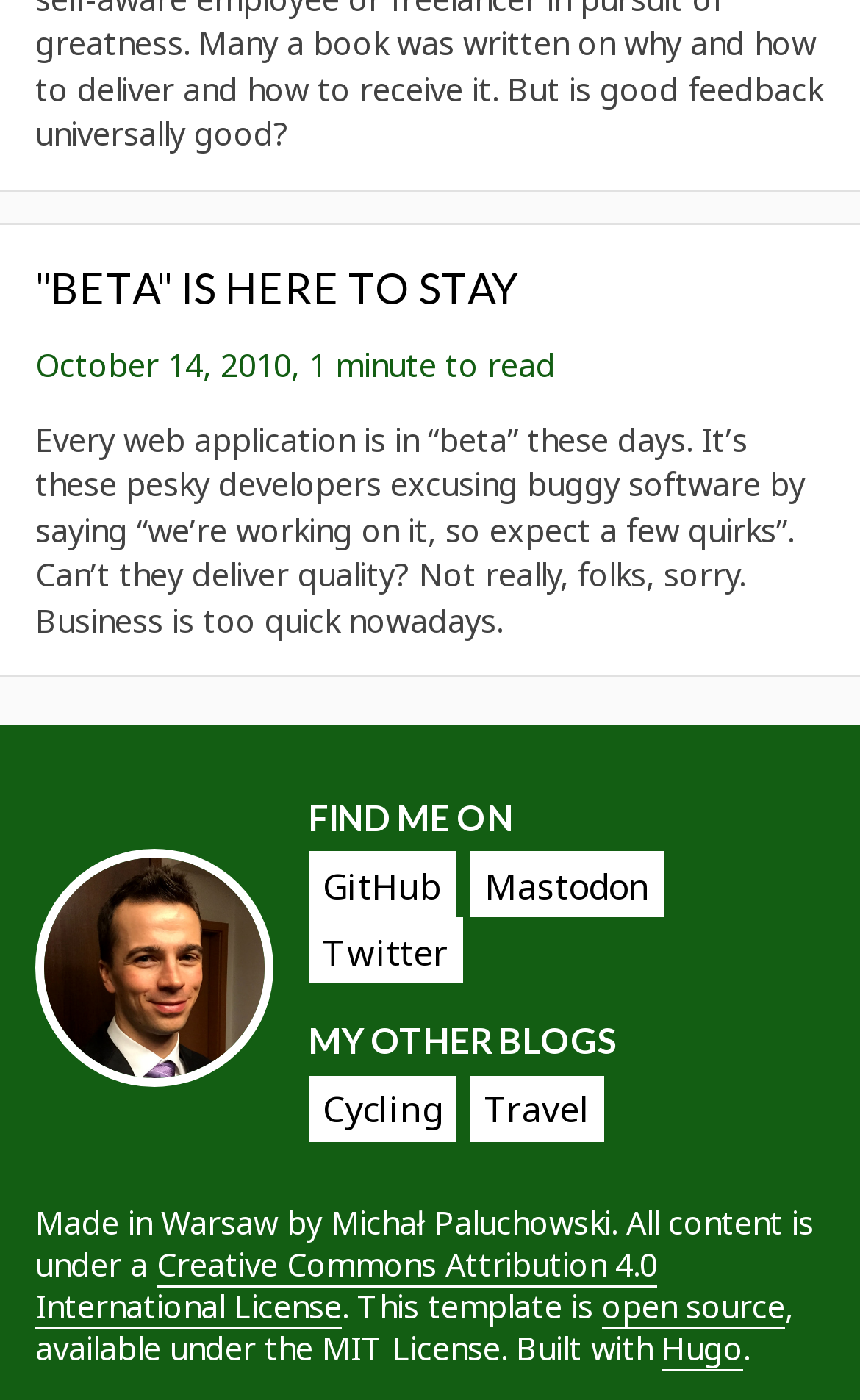Please provide a comprehensive response to the question based on the details in the image: What is the name of the blogging platform used?

I found the name of the blogging platform used by looking at the link element with the OCR text 'Hugo' which is a child of the root element.